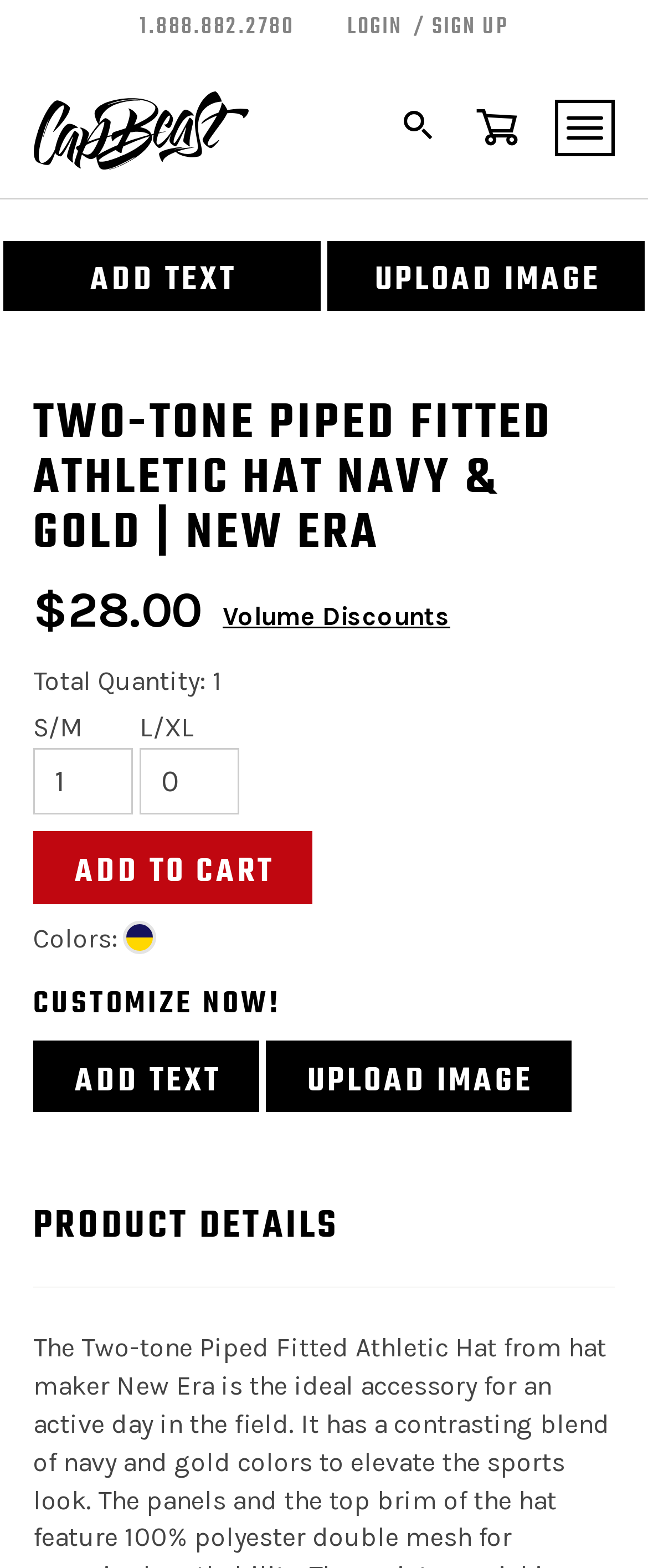Identify the bounding box coordinates of the section that should be clicked to achieve the task described: "Sign up for a new account".

[0.666, 0.008, 0.784, 0.024]